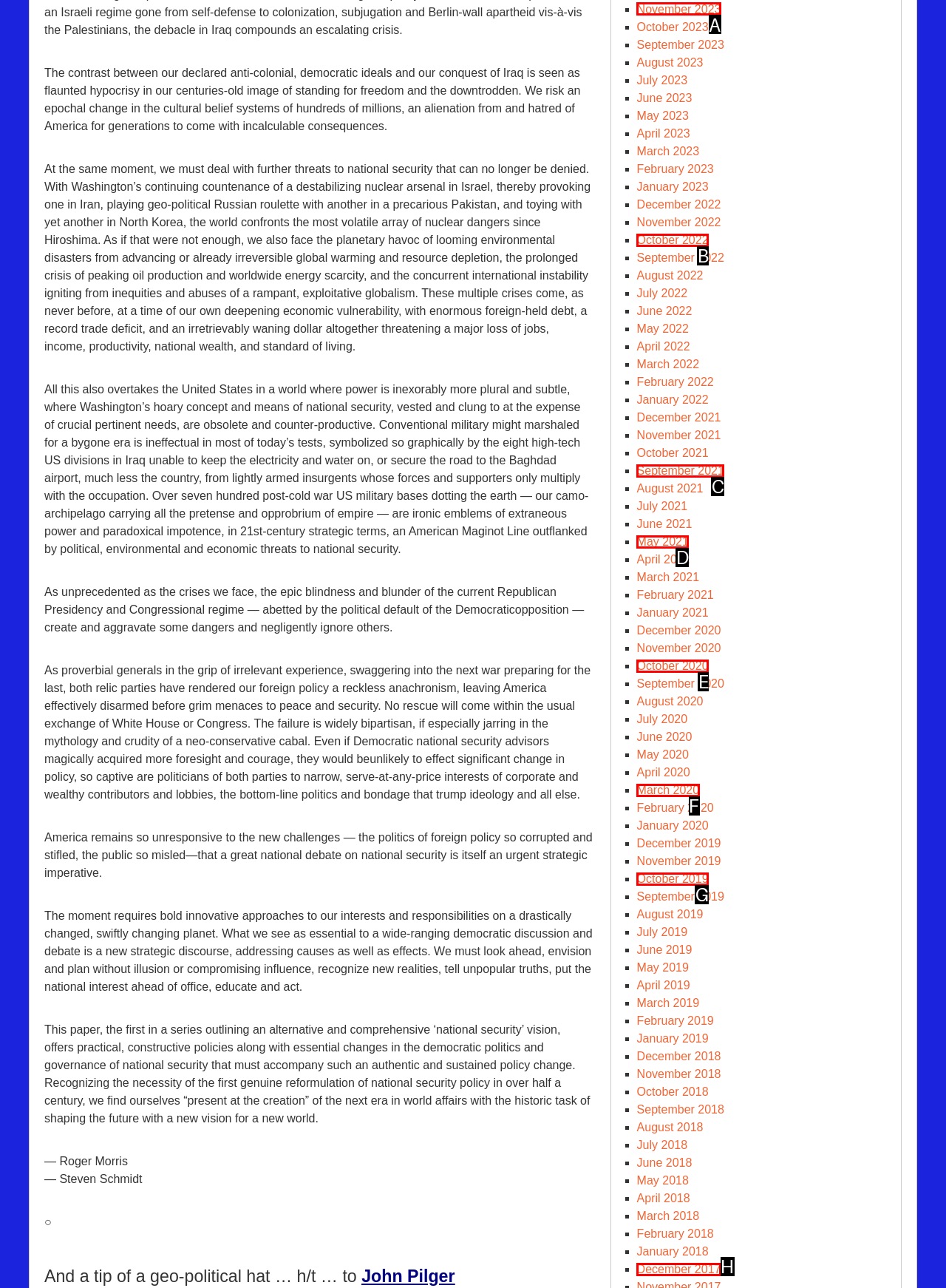Determine which option you need to click to execute the following task: View November 2023. Provide your answer as a single letter.

A